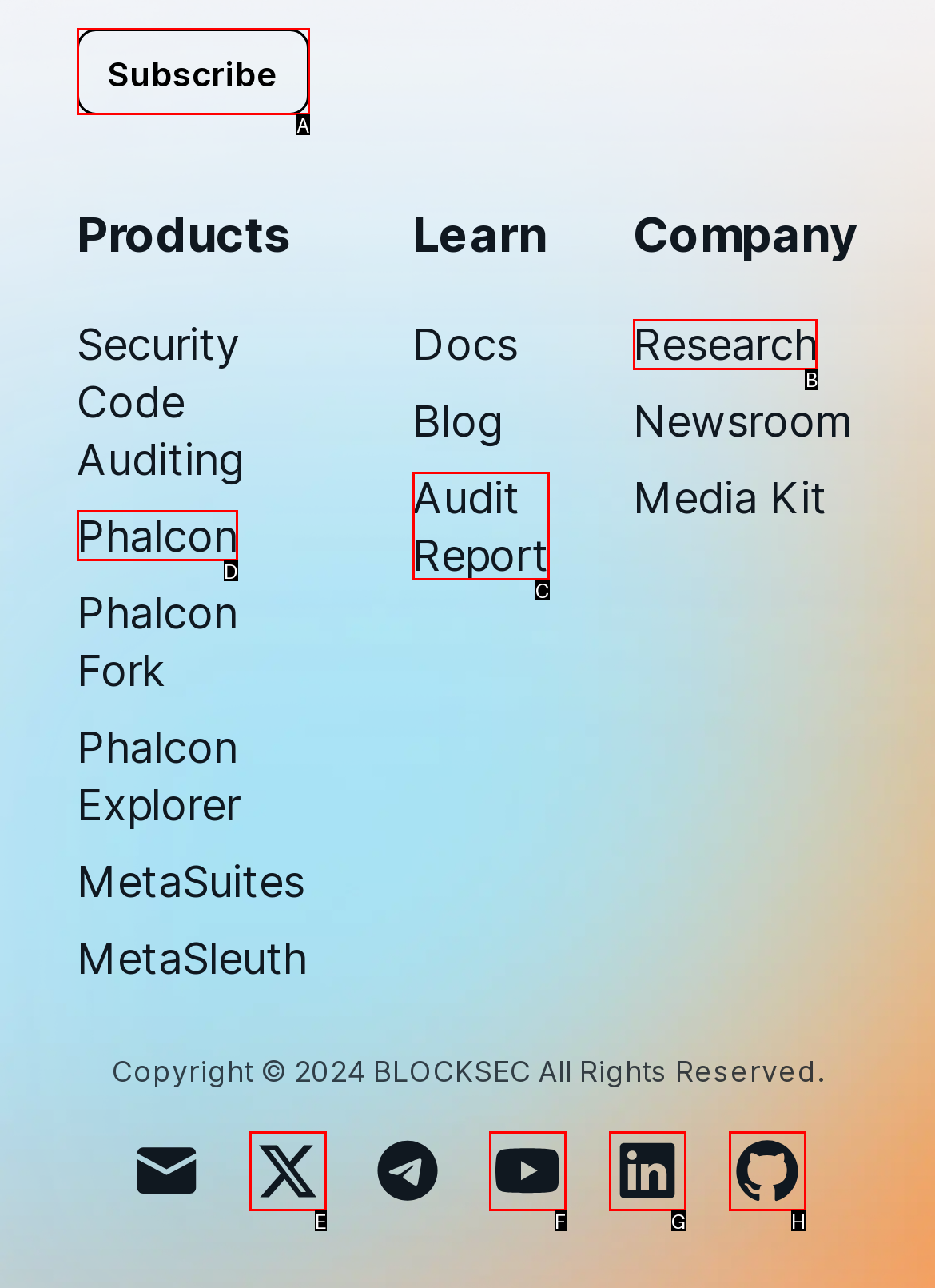Determine the letter of the UI element that you need to click to perform the task: Visit the company's research page.
Provide your answer with the appropriate option's letter.

B